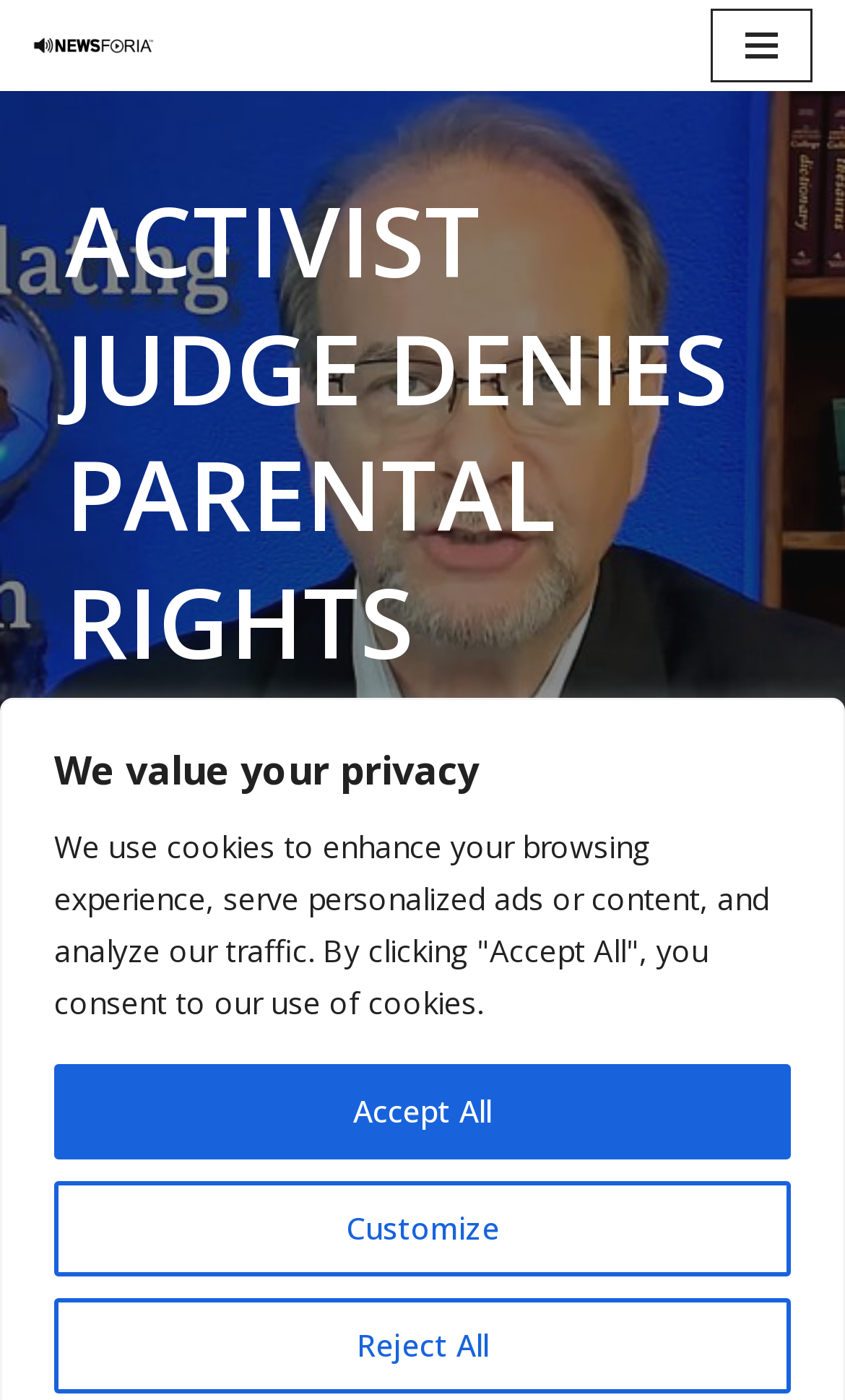Using the provided element description: "Navigation Menu", identify the bounding box coordinates. The coordinates should be four floats between 0 and 1 in the order [left, top, right, bottom].

[0.841, 0.006, 0.962, 0.059]